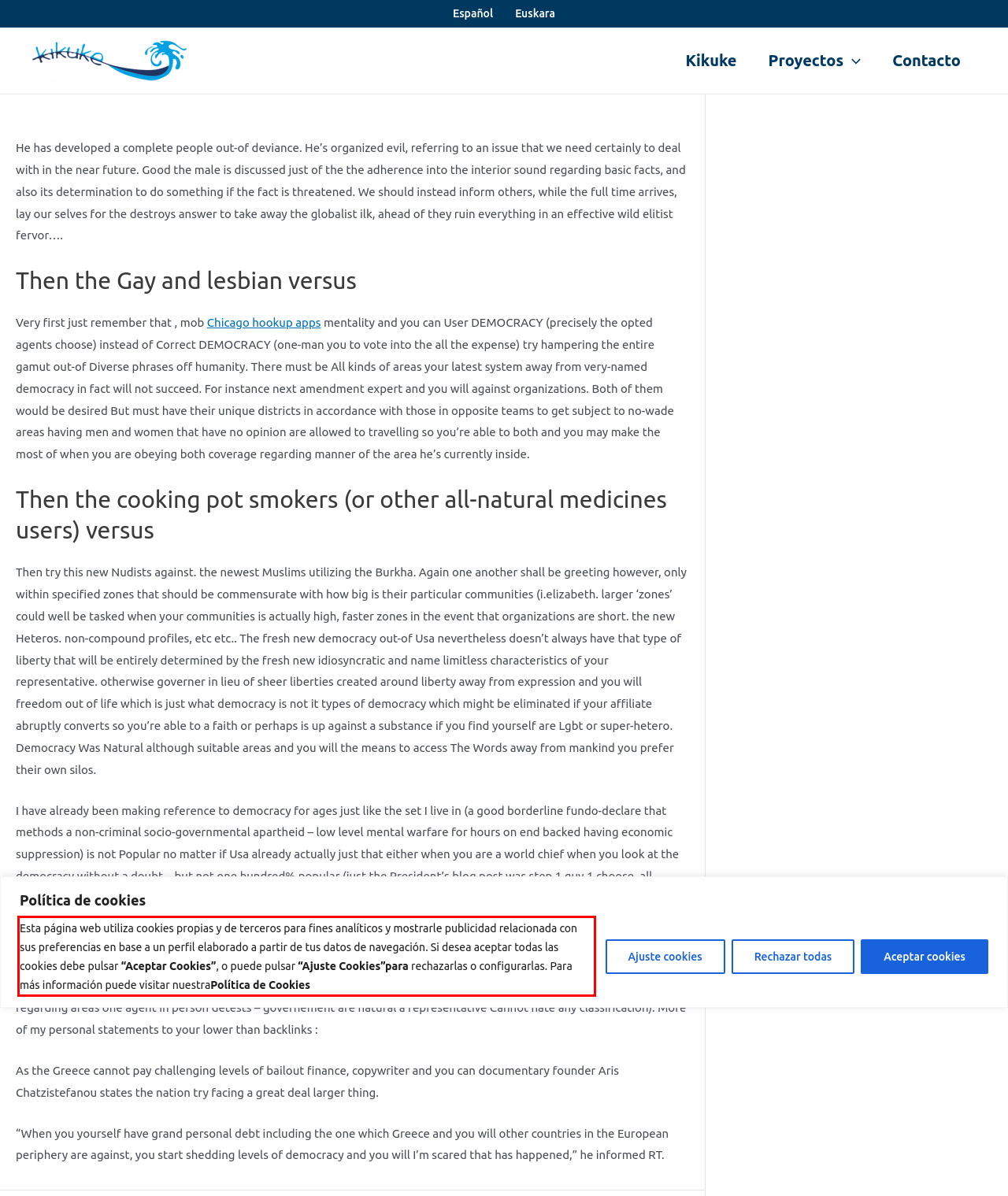Your task is to recognize and extract the text content from the UI element enclosed in the red bounding box on the webpage screenshot.

Esta página web utiliza cookies propias y de terceros para fines analíticos y mostrarle publicidad relacionada con sus preferencias en base a un perfil elaborado a partir de tus datos de navegación. Si desea aceptar todas las cookies debe pulsar “Aceptar Cookies”, o puede pulsar “Ajuste Cookies”para rechazarlas o configurarlas. Para más información puede visitar nuestraPolítica de Cookies